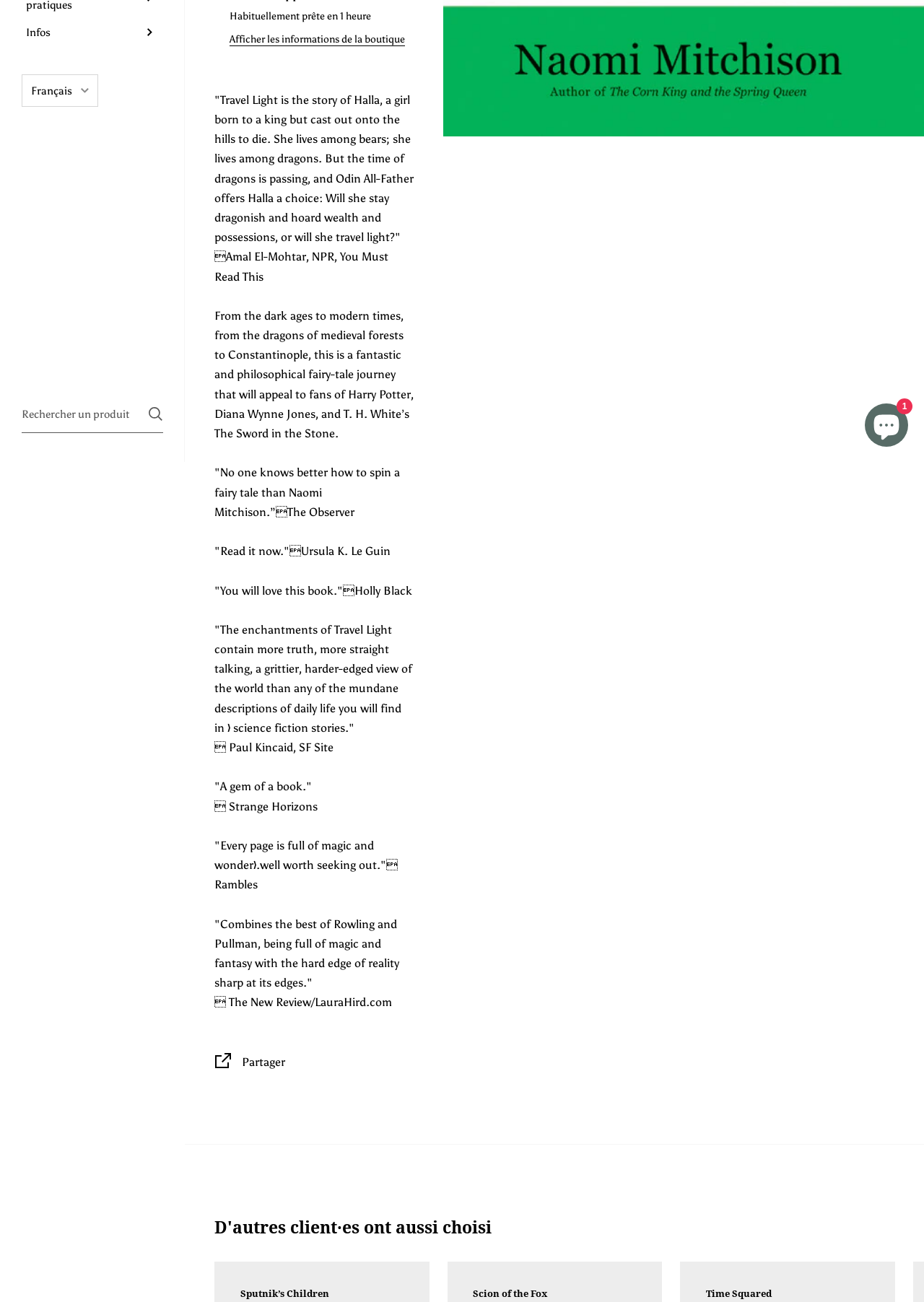Predict the bounding box of the UI element based on this description: "Infos".

[0.0, 0.014, 0.199, 0.037]